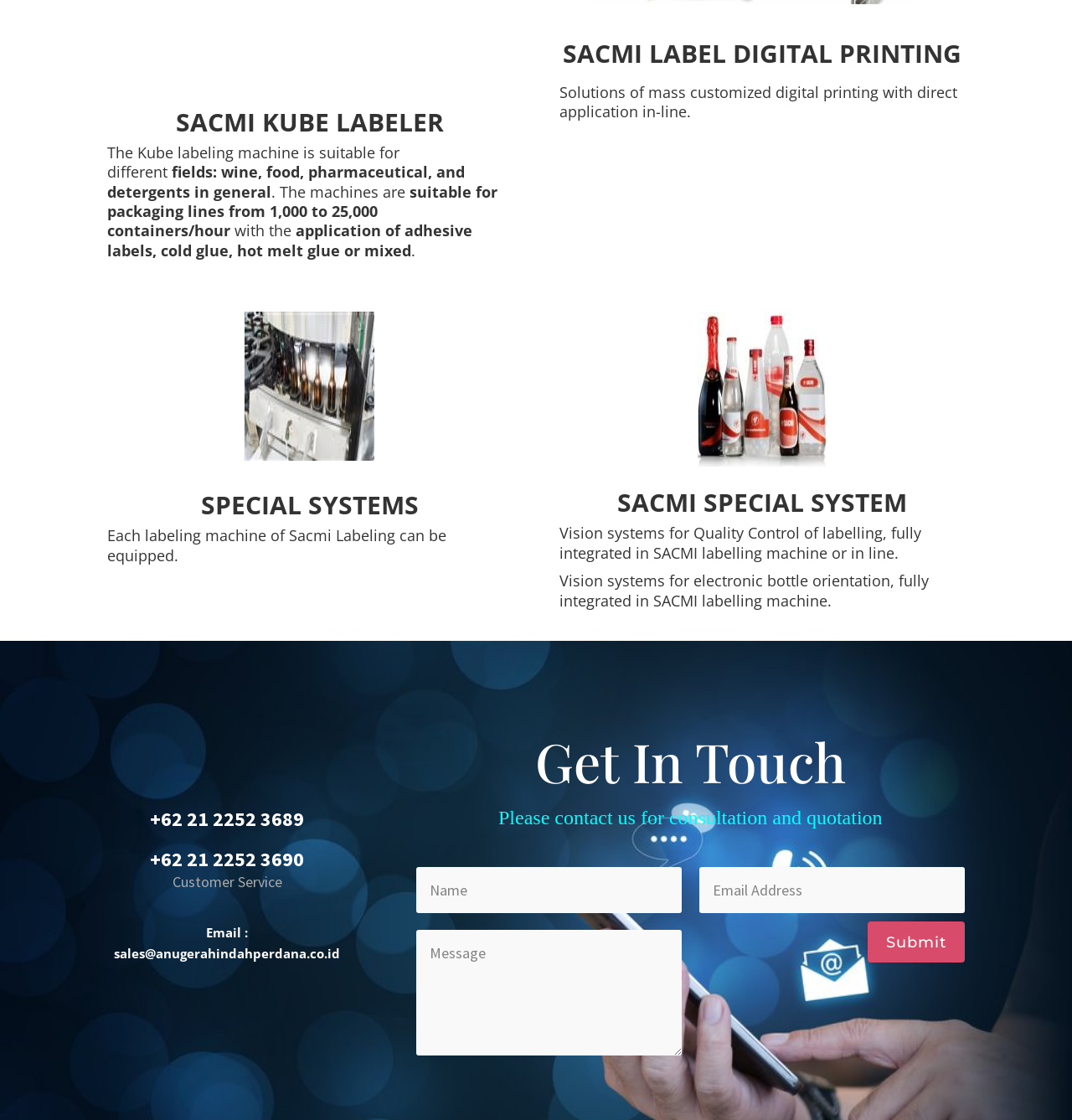Using the provided description Submit, find the bounding box coordinates for the UI element. Provide the coordinates in (top-left x, top-left y, bottom-right x, bottom-right y) format, ensuring all values are between 0 and 1.

[0.809, 0.823, 0.9, 0.86]